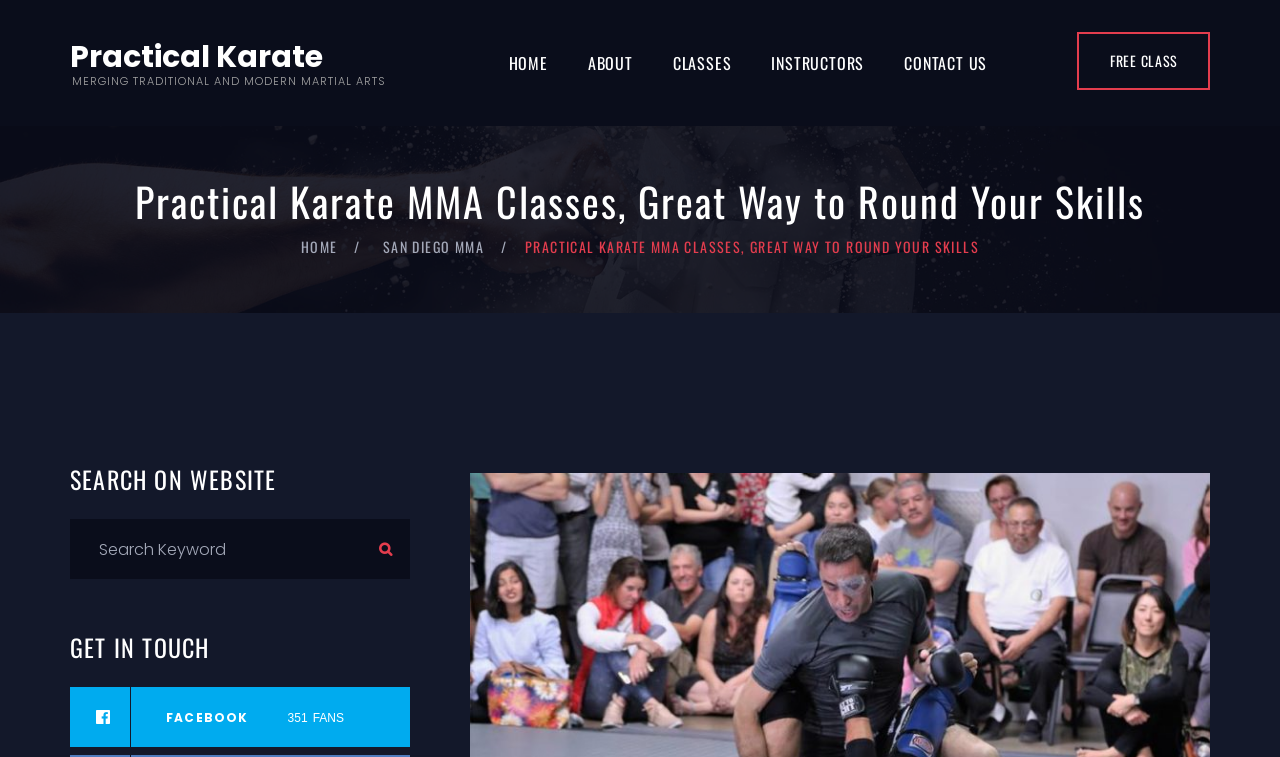Provide an in-depth caption for the elements present on the webpage.

The webpage is about Practical Karate MMA classes, with a focus on rounding out martial artists' skills. At the top, there is a layout table that spans almost the entire width of the page. Within this table, there are several links, including "Practical Karate MERGING TRADITIONAL AND MODERN MARTIAL ARTS", "HOME", "ABOUT", "CLASSES", and "CONTACT US", which are positioned horizontally and centered at the top of the page. 

Below the layout table, there is a large heading that reads "Practical Karate MMA Classes, Great Way to Round Your Skills", which takes up about a quarter of the page's height. 

To the right of the heading, there are two links, "HOME" and "SAN DIEGO MMA", positioned vertically. Below these links, there is a static text that repeats the title "PRACTICAL KARATE MMA CLASSES, GREAT WAY TO ROUND YOUR SKILLS". 

On the left side of the page, there is a section dedicated to searching the website, with a heading "SEARCH ON WEBSITE" and a search box accompanied by a magnifying glass button. 

Further down on the left side, there is another section with a heading "GET IN TOUCH" and a link to the Facebook page with 351 fans. 

At the bottom right corner of the page, there is a link to a "FREE CLASS".